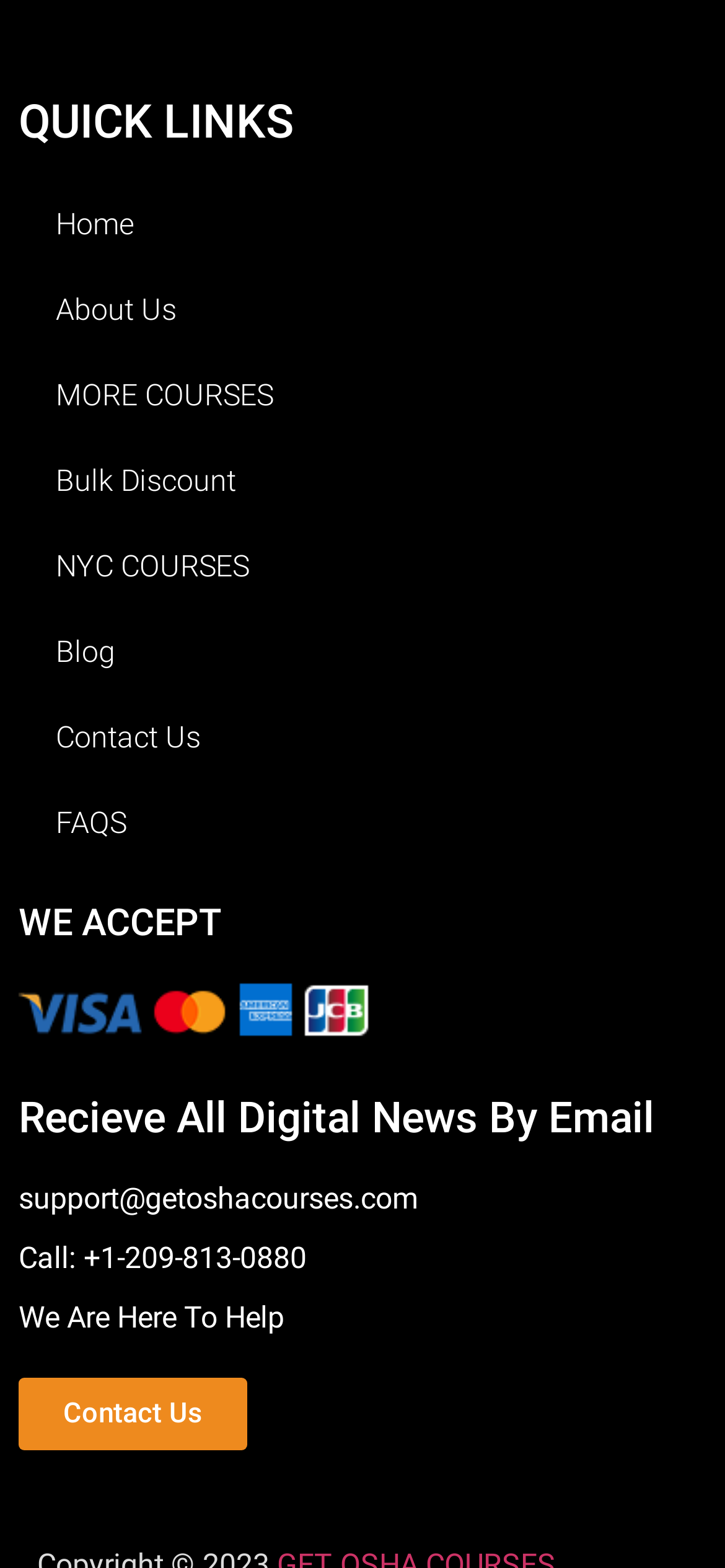Locate the bounding box of the UI element based on this description: "NYC COURSES". Provide four float numbers between 0 and 1 as [left, top, right, bottom].

[0.026, 0.334, 0.974, 0.389]